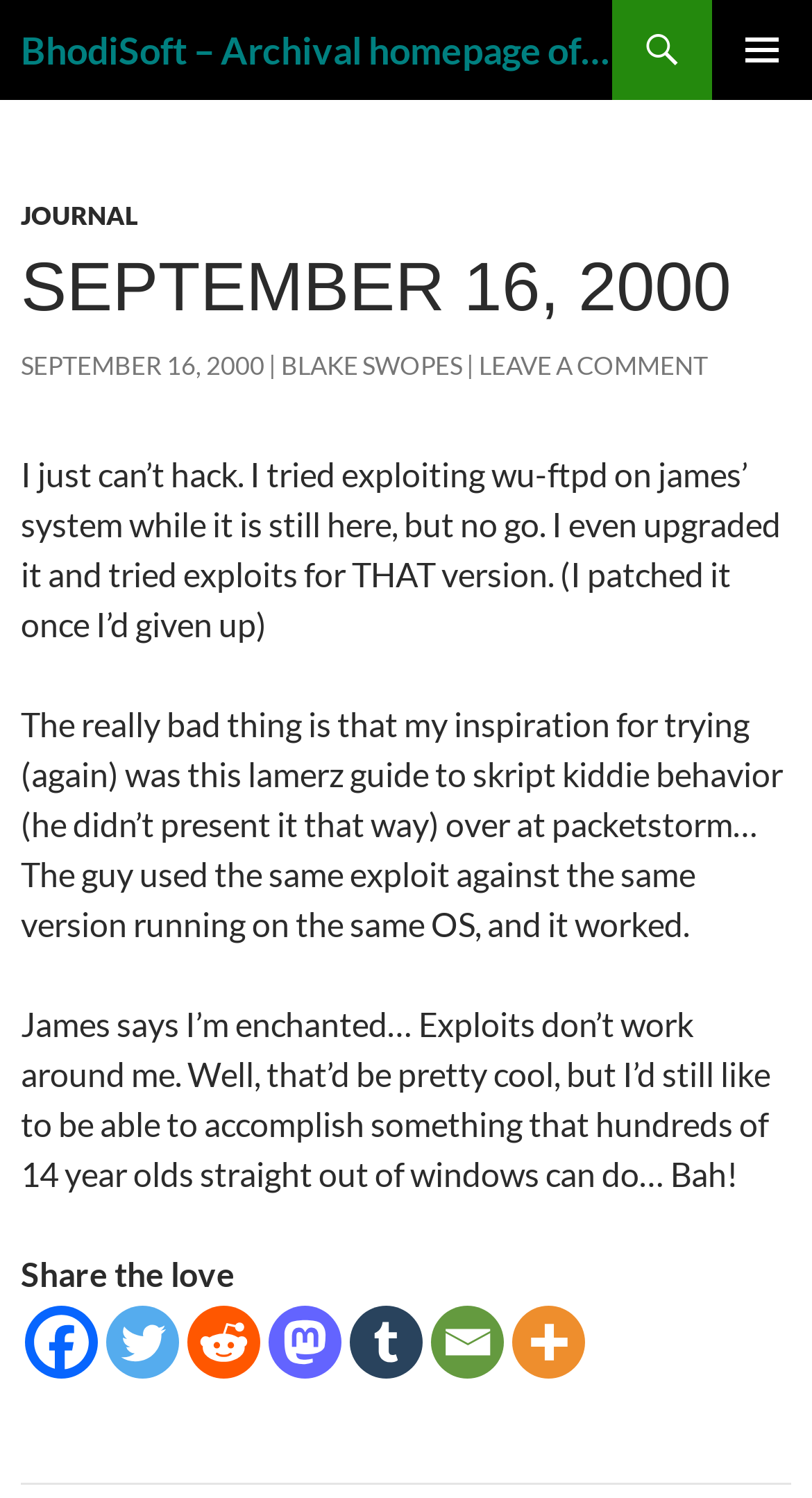Bounding box coordinates should be in the format (top-left x, top-left y, bottom-right x, bottom-right y) and all values should be floating point numbers between 0 and 1. Determine the bounding box coordinate for the UI element described as: Blake Swopes

[0.346, 0.234, 0.569, 0.254]